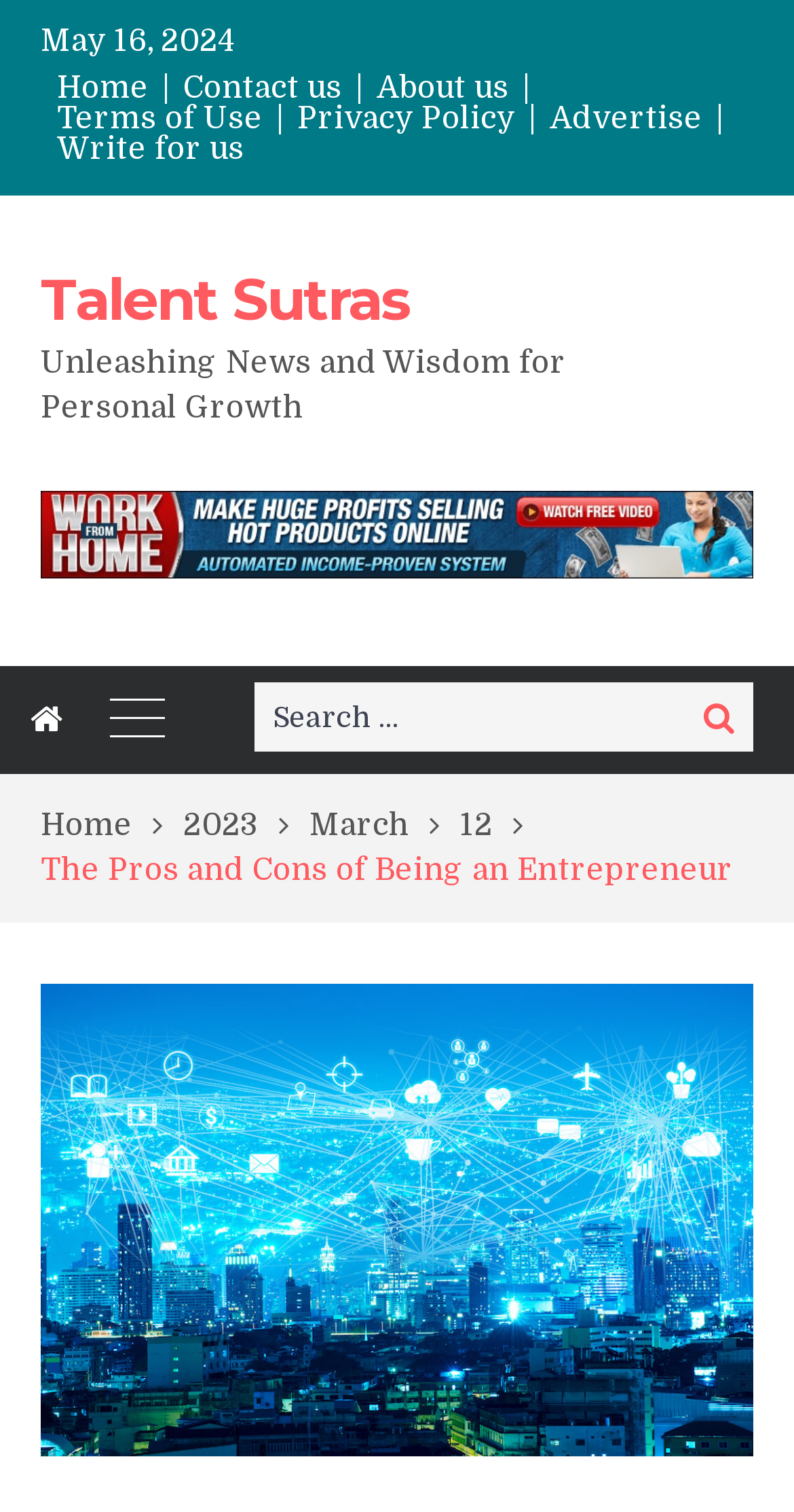Please mark the clickable region by giving the bounding box coordinates needed to complete this instruction: "Write for us".

[0.051, 0.089, 0.328, 0.109]